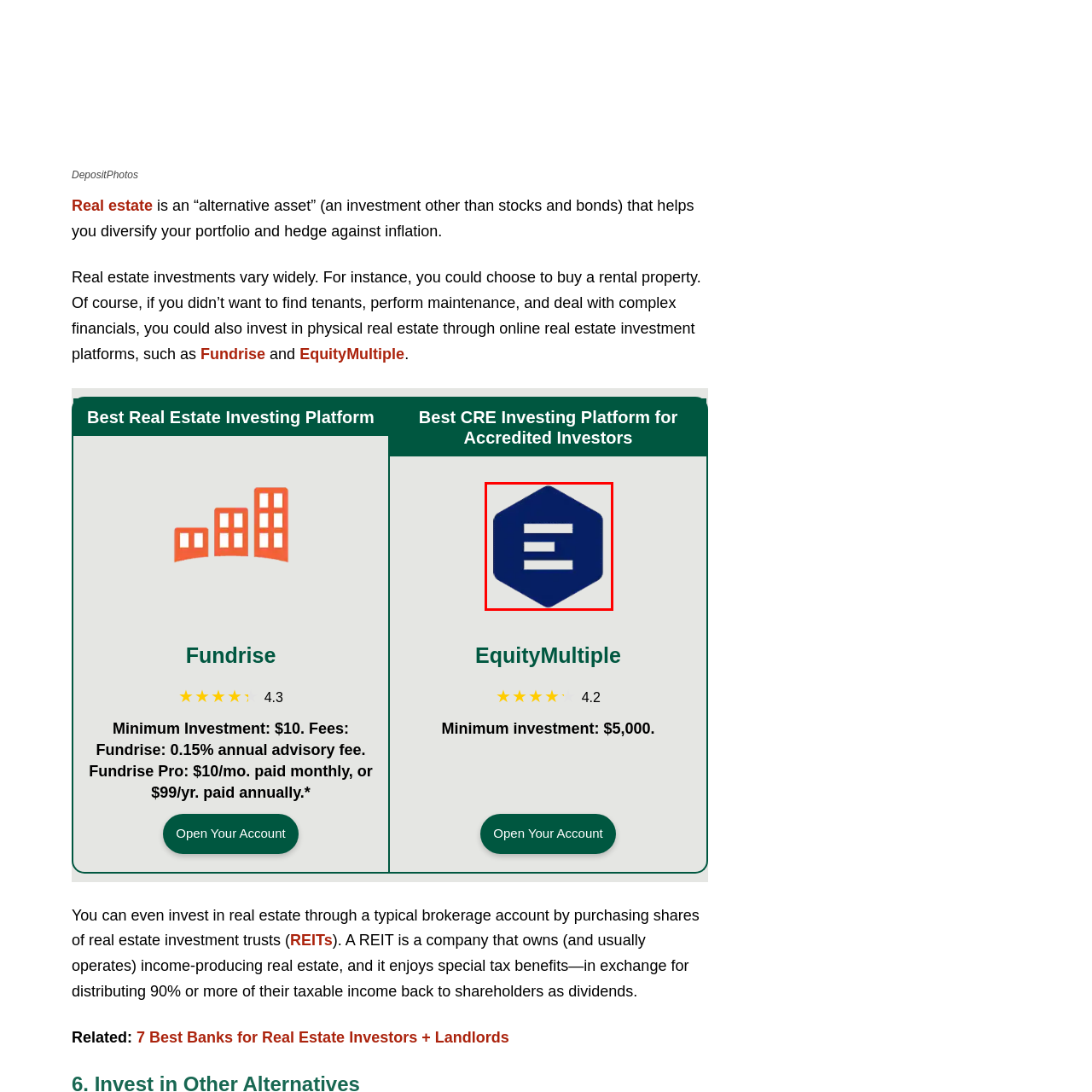Please scrutinize the image marked by the red boundary and answer the question that follows with a detailed explanation, using the image as evidence: 
What does the stylized representation symbolize?

The stylized representation with horizontal lines within the logo is likely symbolizing a multifaceted approach to investing, which suggests that EquityMultiple offers a diverse range of investment opportunities and strategies.